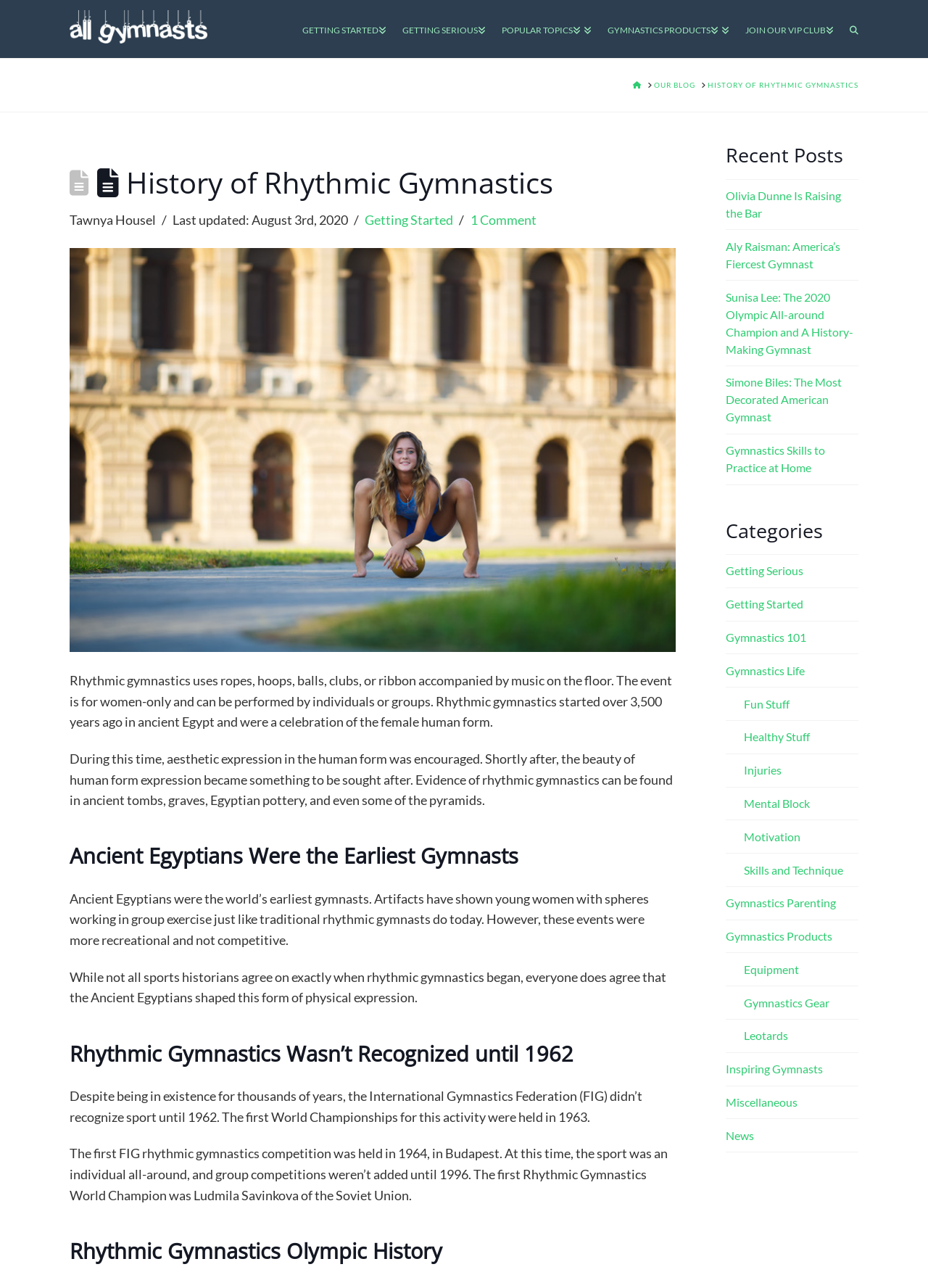Identify the bounding box coordinates for the element you need to click to achieve the following task: "Check the 'Categories' section". The coordinates must be four float values ranging from 0 to 1, formatted as [left, top, right, bottom].

[0.782, 0.403, 0.925, 0.42]